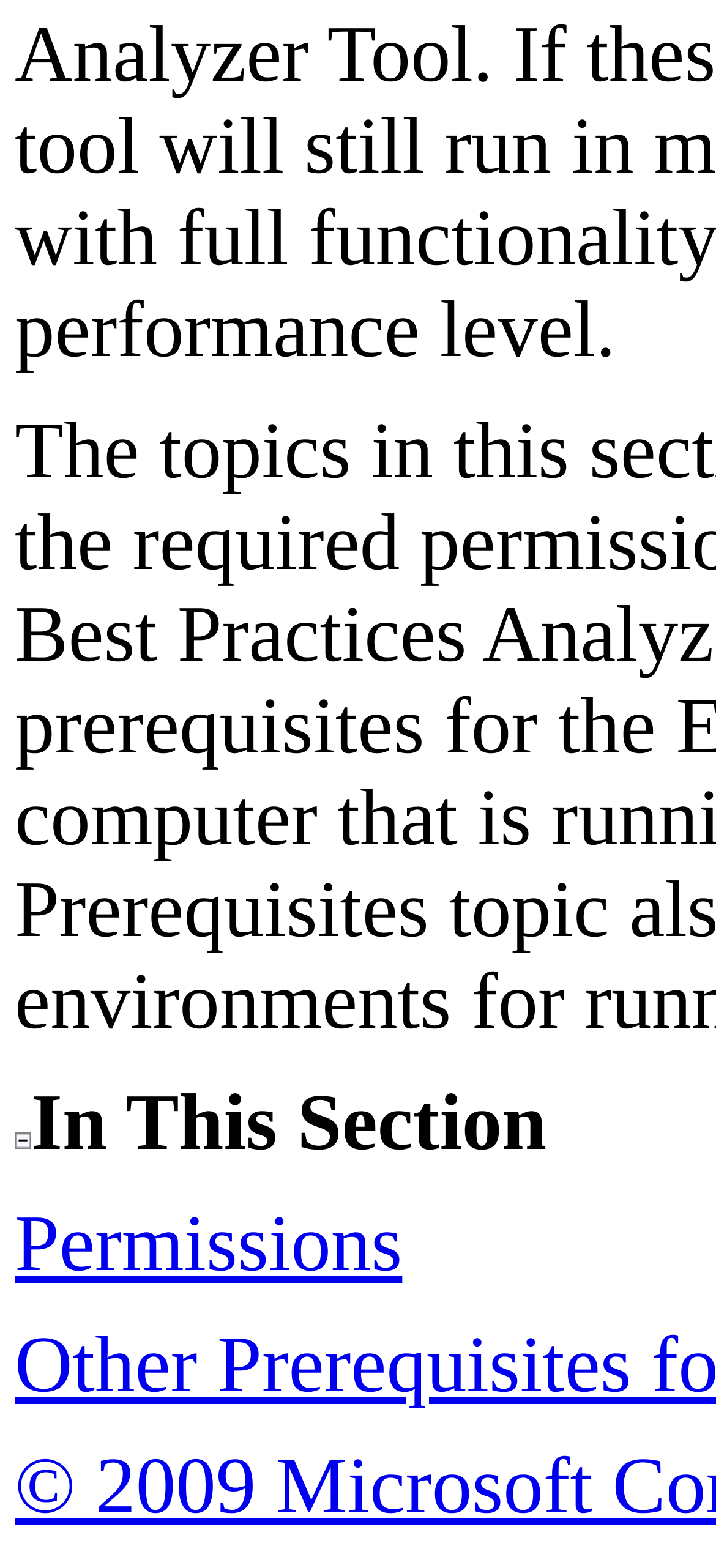Show the bounding box coordinates for the HTML element as described: "alt="Nishuane Group"".

None